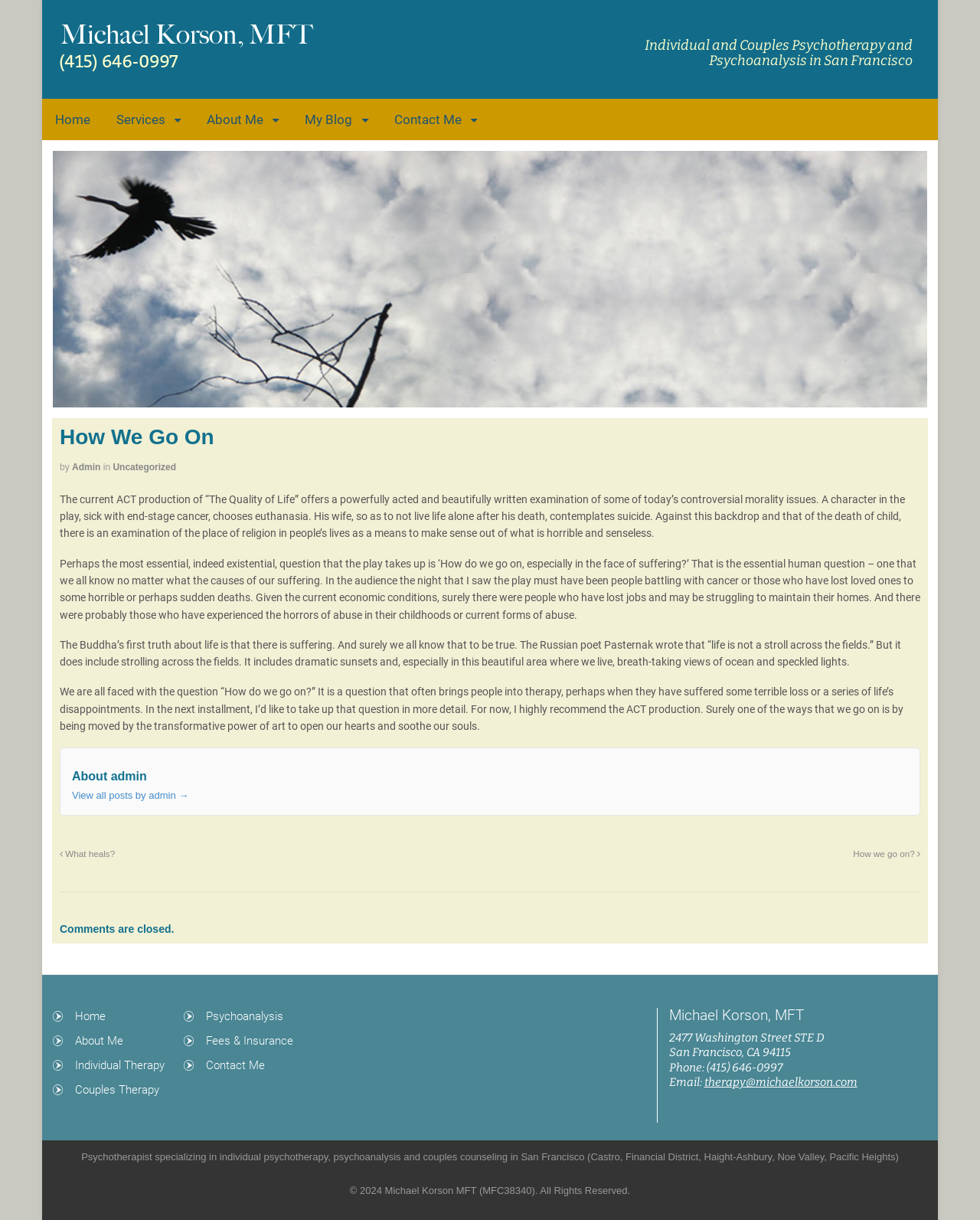Please provide the bounding box coordinates for the element that needs to be clicked to perform the following instruction: "Contact the psychotherapist". The coordinates should be given as four float numbers between 0 and 1, i.e., [left, top, right, bottom].

[0.718, 0.882, 0.875, 0.893]